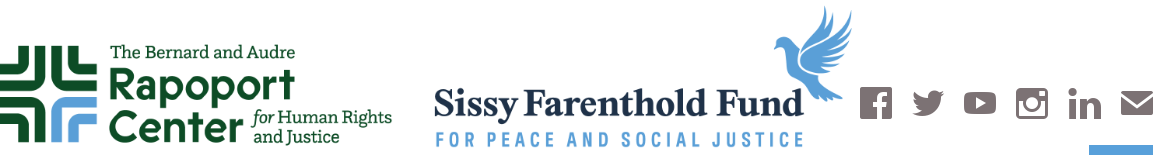What is the purpose of the Sissy Farenthold Fund?
Please give a detailed and elaborate explanation in response to the question.

The question asks about the purpose of the Sissy Farenthold Fund. According to the caption, the text below the logo emphasizes the Fund's purpose, which is 'FOR PEACE AND SOCIAL JUSTICE'.